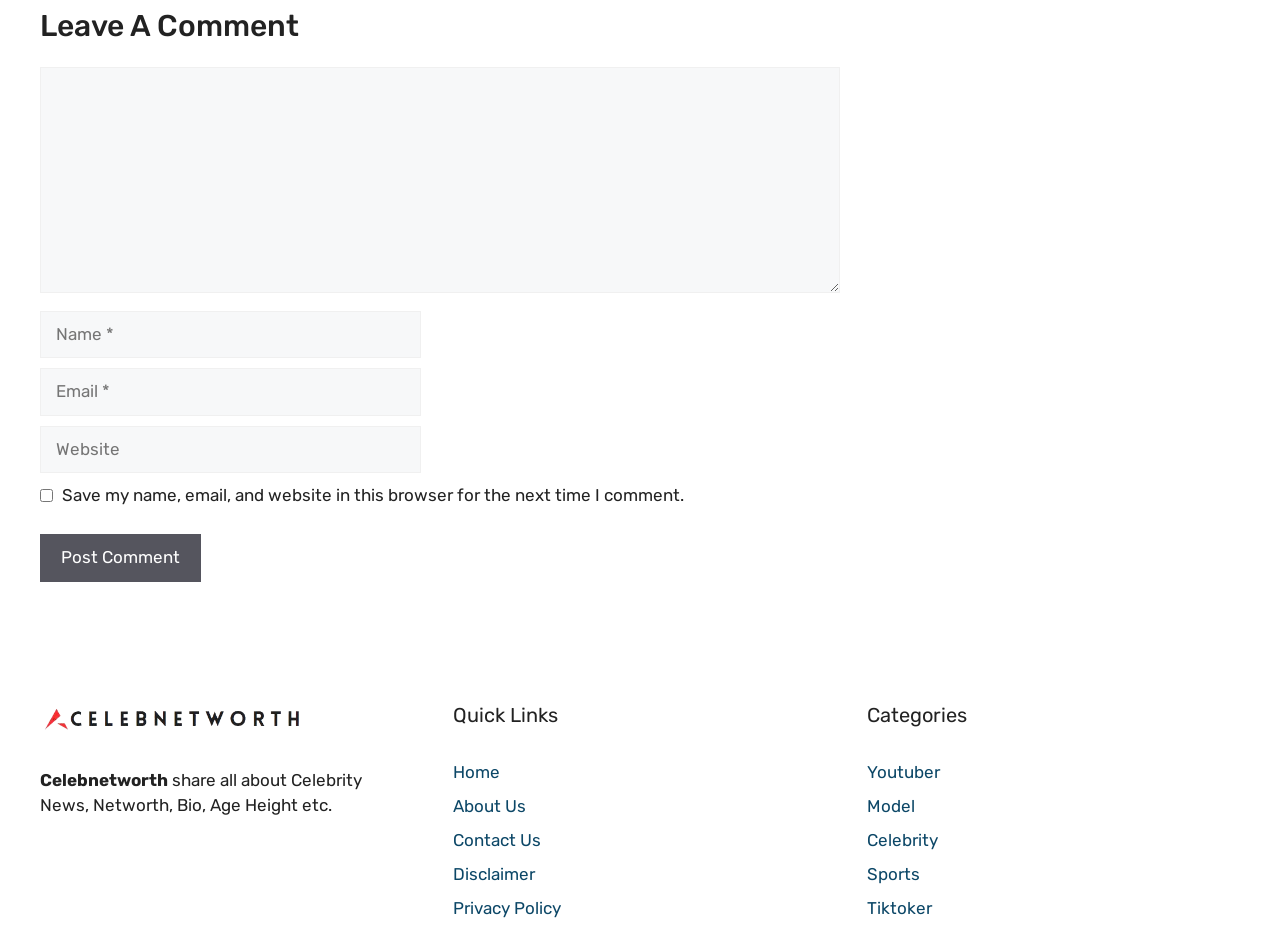Highlight the bounding box coordinates of the element you need to click to perform the following instruction: "post a comment."

[0.031, 0.576, 0.157, 0.627]